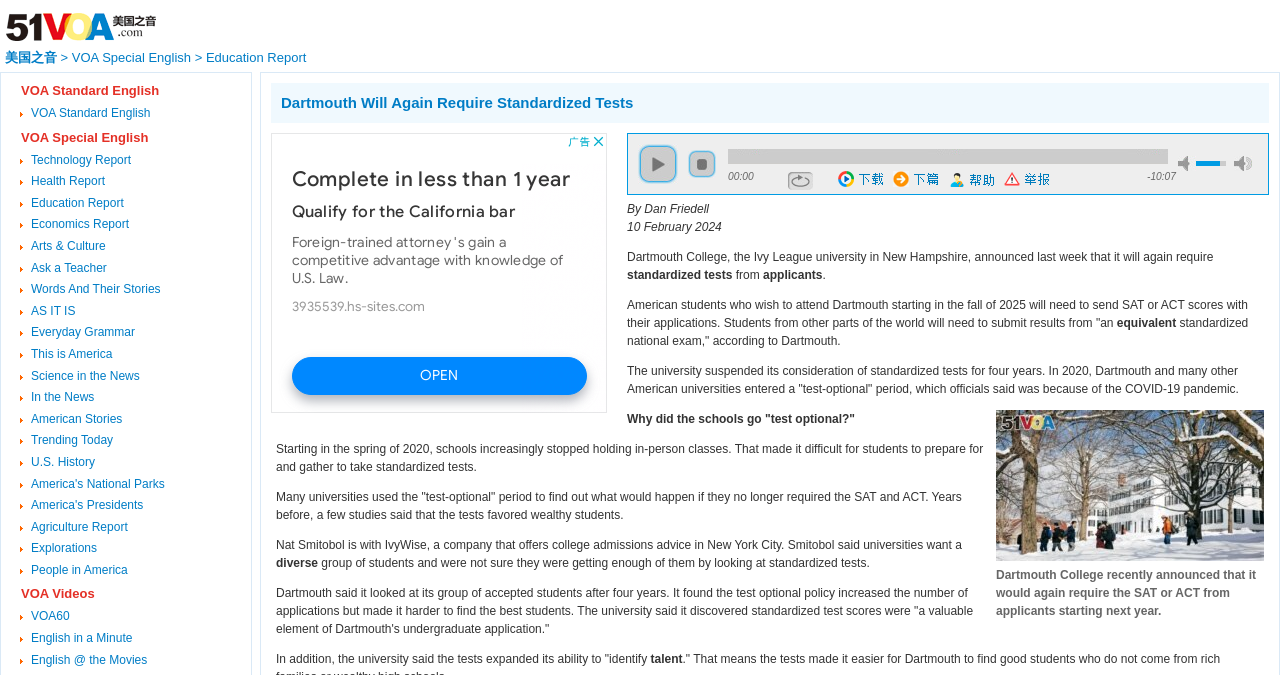Can you find the bounding box coordinates for the element that needs to be clicked to execute this instruction: "go to Education Report"? The coordinates should be given as four float numbers between 0 and 1, i.e., [left, top, right, bottom].

[0.161, 0.074, 0.239, 0.096]